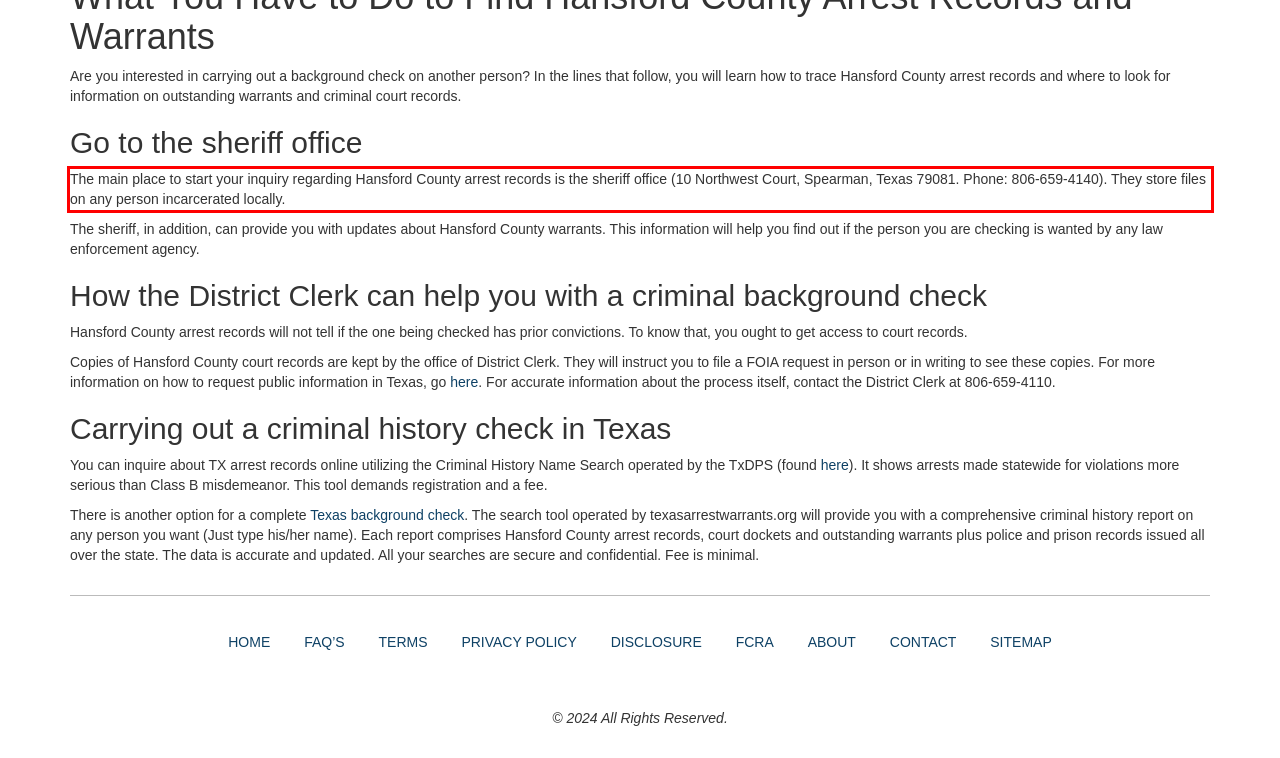You have a webpage screenshot with a red rectangle surrounding a UI element. Extract the text content from within this red bounding box.

The main place to start your inquiry regarding Hansford County arrest records is the sheriff office (10 Northwest Court, Spearman, Texas 79081. Phone: 806-659-4140). They store files on any person incarcerated locally.